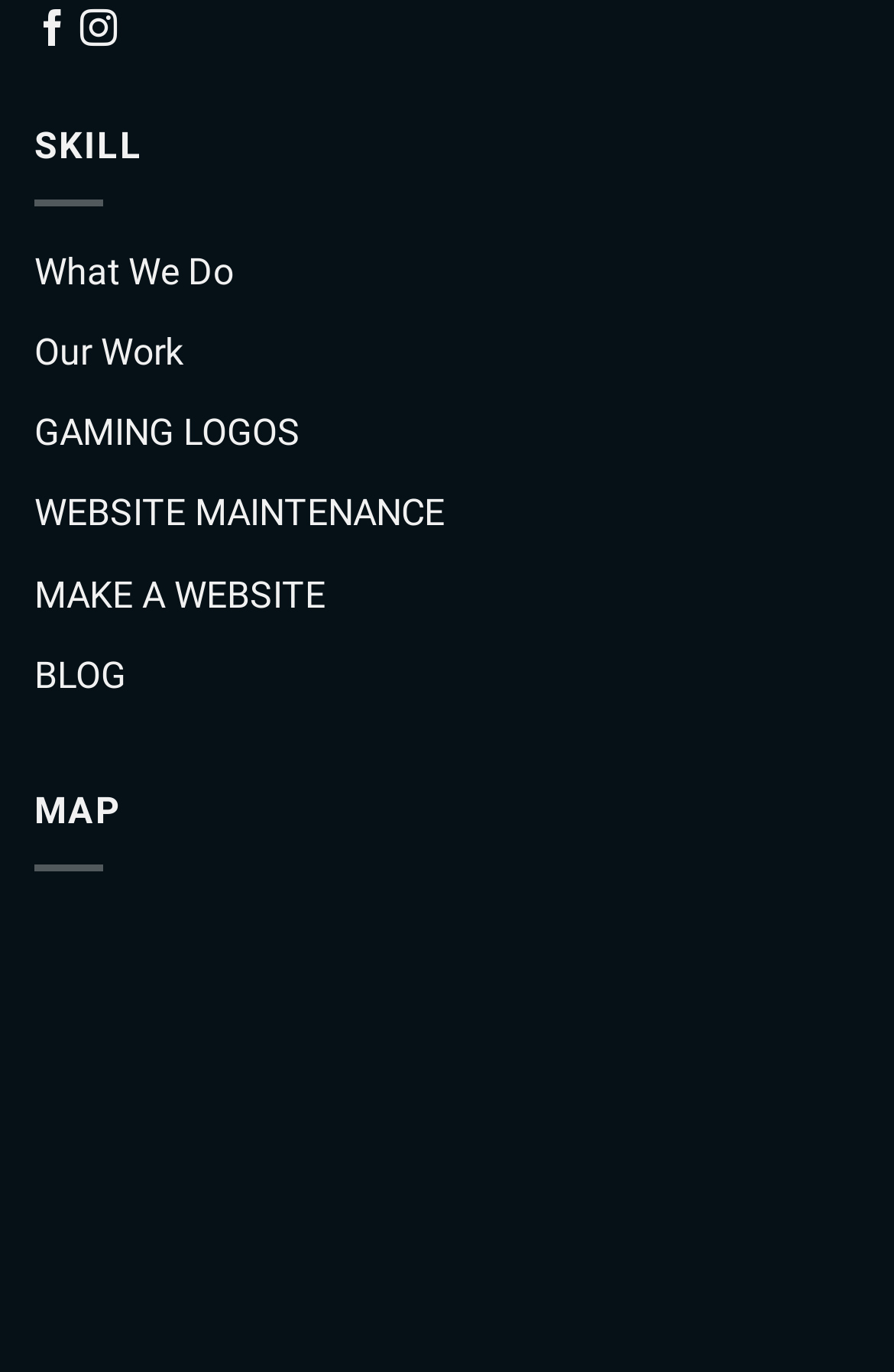What is the first link on the webpage?
Answer with a single word or phrase, using the screenshot for reference.

ue002